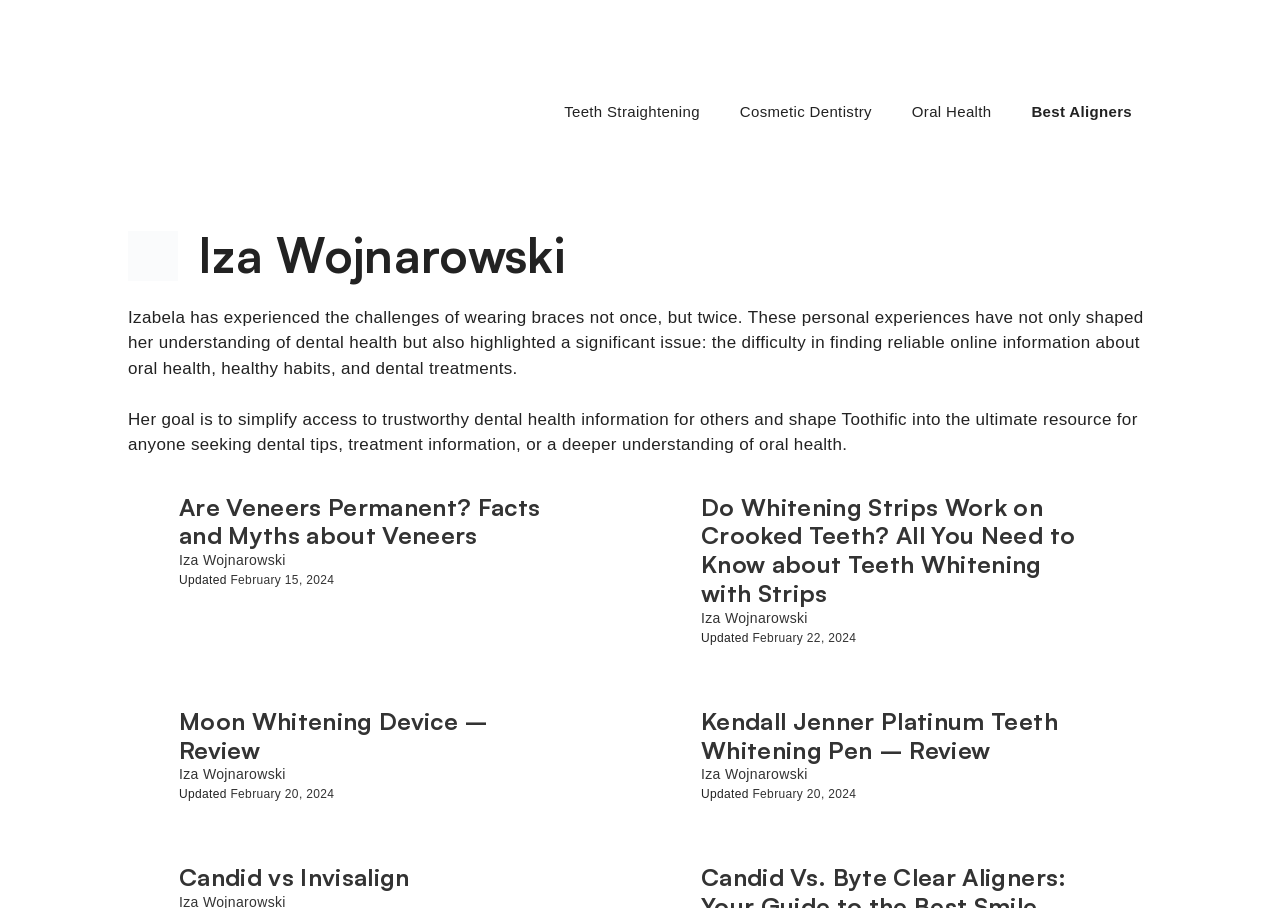Predict the bounding box coordinates of the area that should be clicked to accomplish the following instruction: "Explore Cosmetic Dentistry". The bounding box coordinates should consist of four float numbers between 0 and 1, i.e., [left, top, right, bottom].

[0.562, 0.09, 0.697, 0.156]